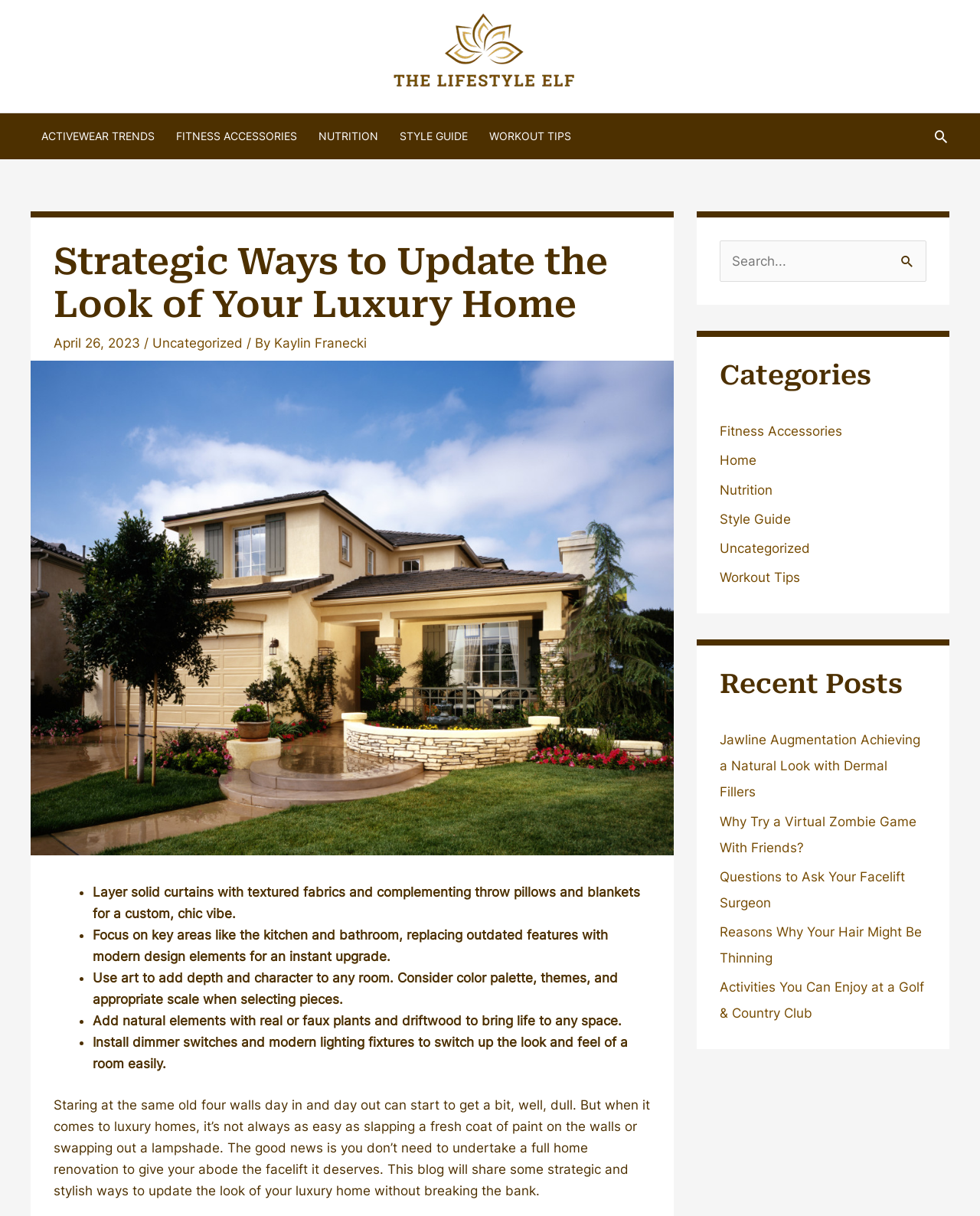Using the webpage screenshot and the element description ADVOCACY, determine the bounding box coordinates. Specify the coordinates in the format (top-left x, top-left y, bottom-right x, bottom-right y) with values ranging from 0 to 1.

None